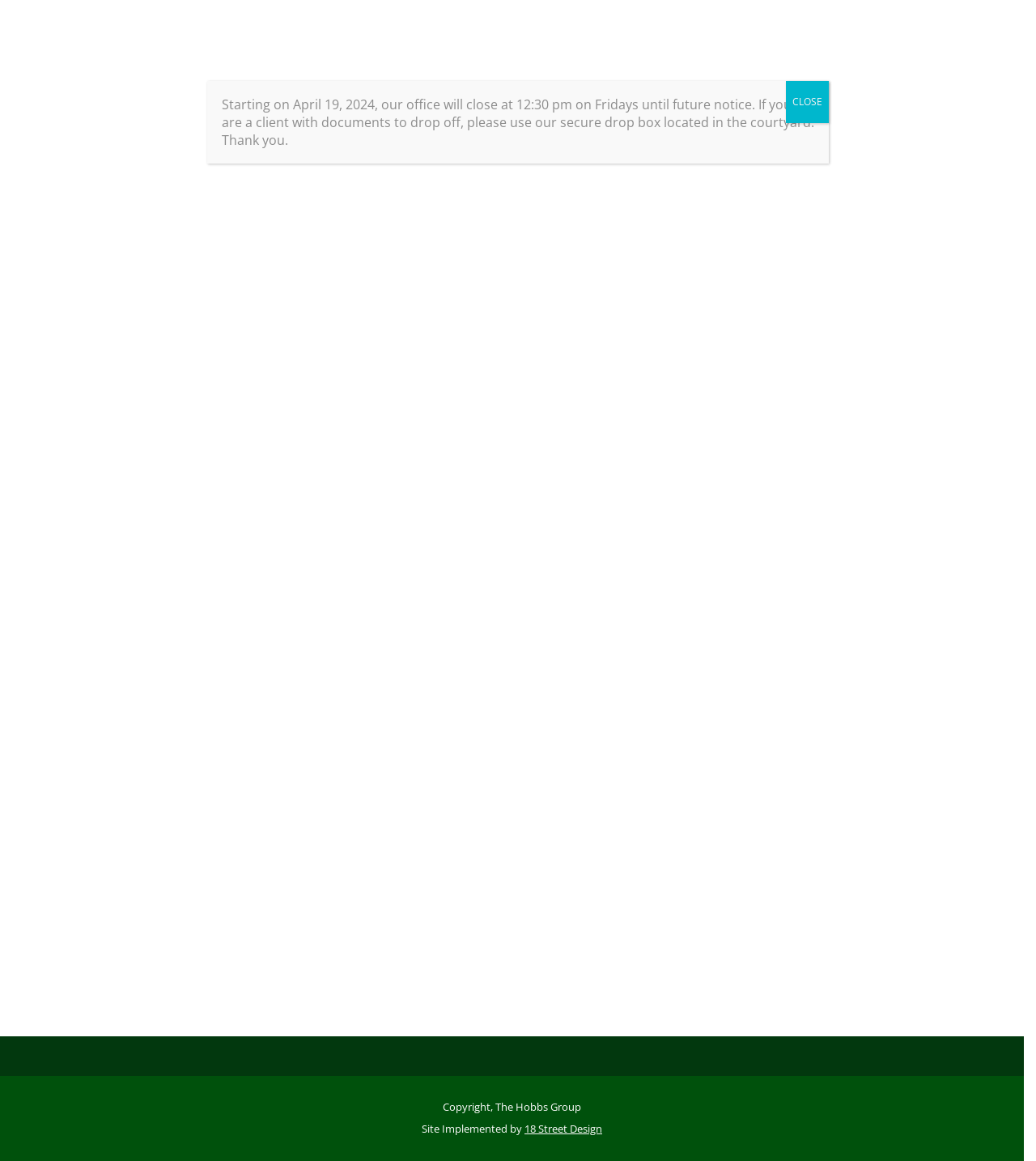Articulate a complete and detailed caption of the webpage elements.

The webpage is about The Hobbs Group, a full-service accounting firm located in Columbia and Greenville, South Carolina. At the top of the page, there is a navigation menu with links to "HOME", "SHAREFILE", "MAKE A PAYMENT", "BLOG", "CAREERS", and other services. Below the navigation menu, there is a section with the firm's logo, phone numbers, and addresses.

The main content of the page is divided into sections. The first section has a heading "Our Services" and describes the firm's forensic accounting services, including assistance with disputes, fraud investigations, and financial analysis. The section also lists the services provided, including employee dishonesty, embezzlement, spousal dishonesty, and more.

Below this section, there is a wide header with a heading "Forensic Accounting Services" and a brief description of the services. The rest of the page is dedicated to describing the firm's expertise and experience in forensic accounting, including the types of services they provide and the benefits of their services.

At the bottom of the page, there is a footer section with links to "SHAREHOLDERS", "SERVICES", "INDUSTRIES", "NEWSLETTER", and "CONTACT", as well as a copyright notice and a mention of the website's implementation by 18 Street Design. There are also social media buttons and a button to close a modal dialog box that appears on the page.

The modal dialog box has a message about the office hours and a button to close it.